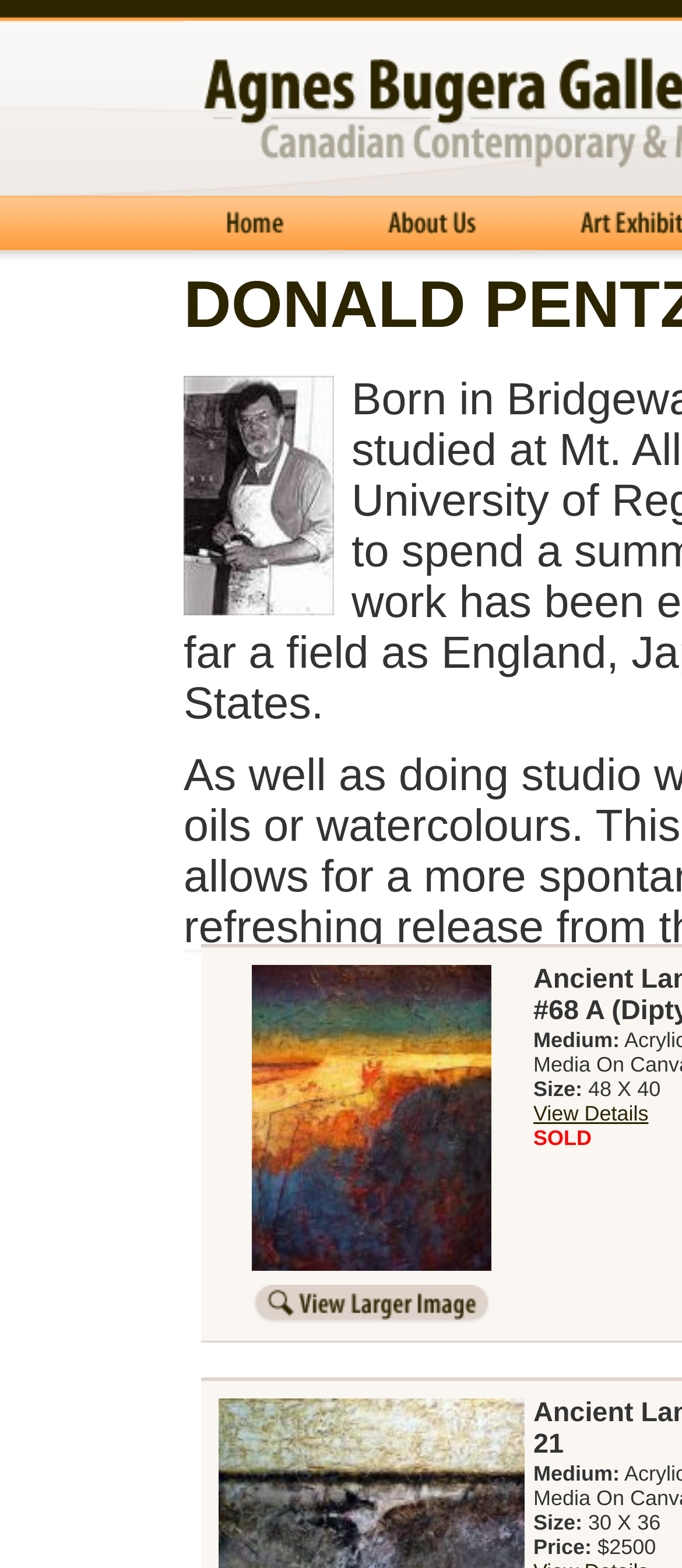Is the second artwork available for sale?
Refer to the image and respond with a one-word or short-phrase answer.

No